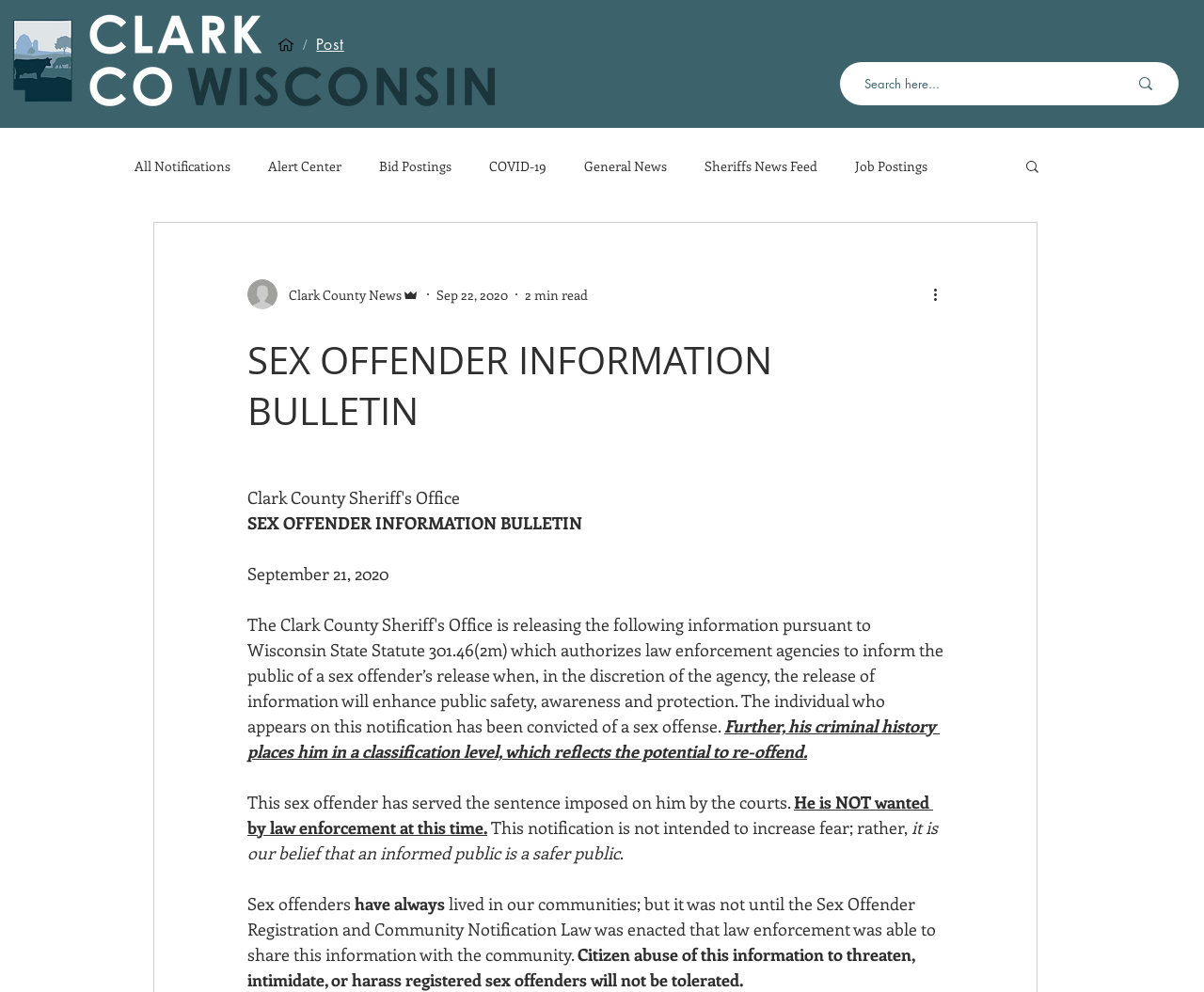Please identify the bounding box coordinates of the region to click in order to complete the given instruction: "Go to 'All Notifications'". The coordinates should be four float numbers between 0 and 1, i.e., [left, top, right, bottom].

[0.112, 0.158, 0.191, 0.176]